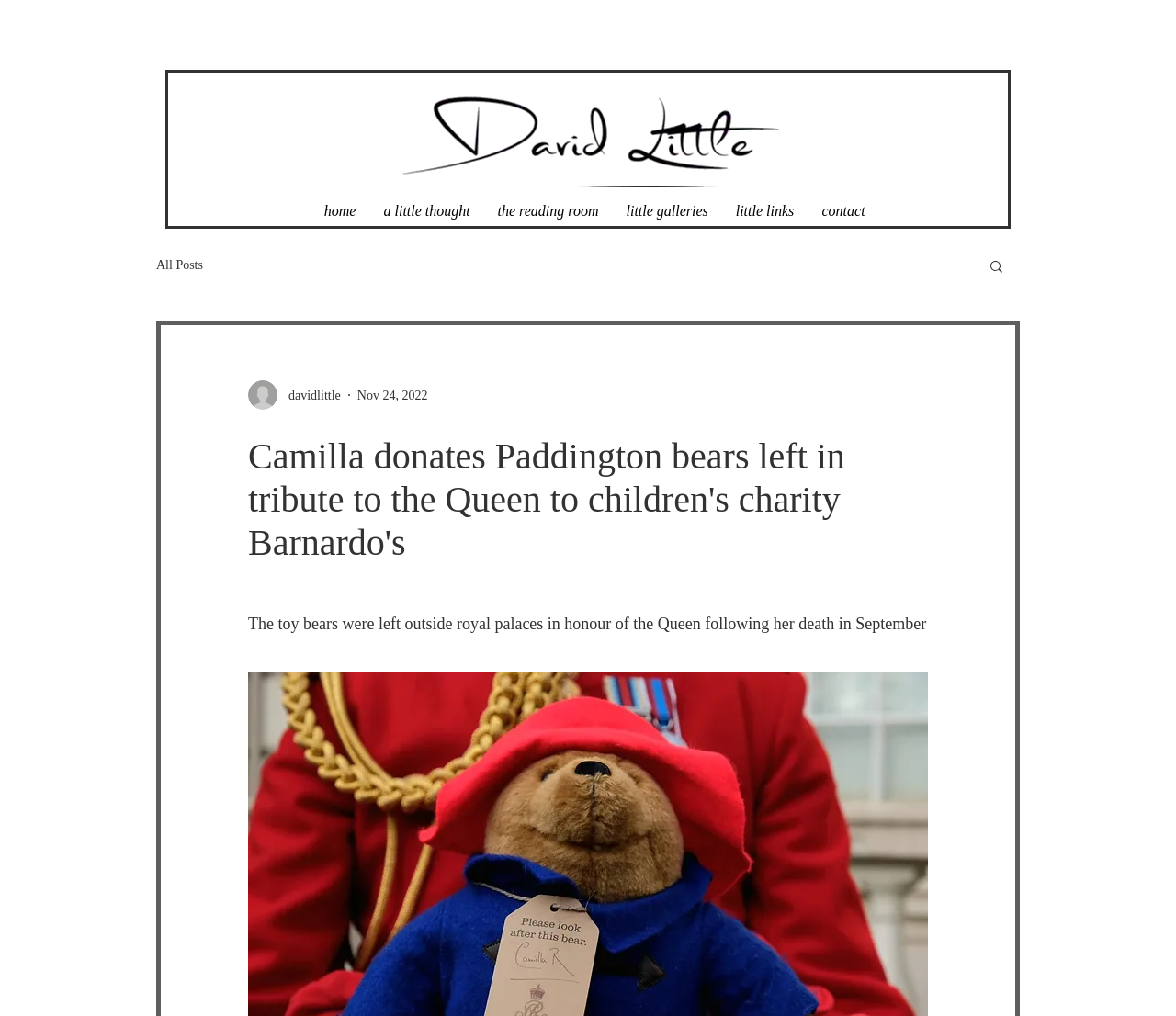Please locate the bounding box coordinates of the element that needs to be clicked to achieve the following instruction: "search for something". The coordinates should be four float numbers between 0 and 1, i.e., [left, top, right, bottom].

[0.84, 0.254, 0.855, 0.273]